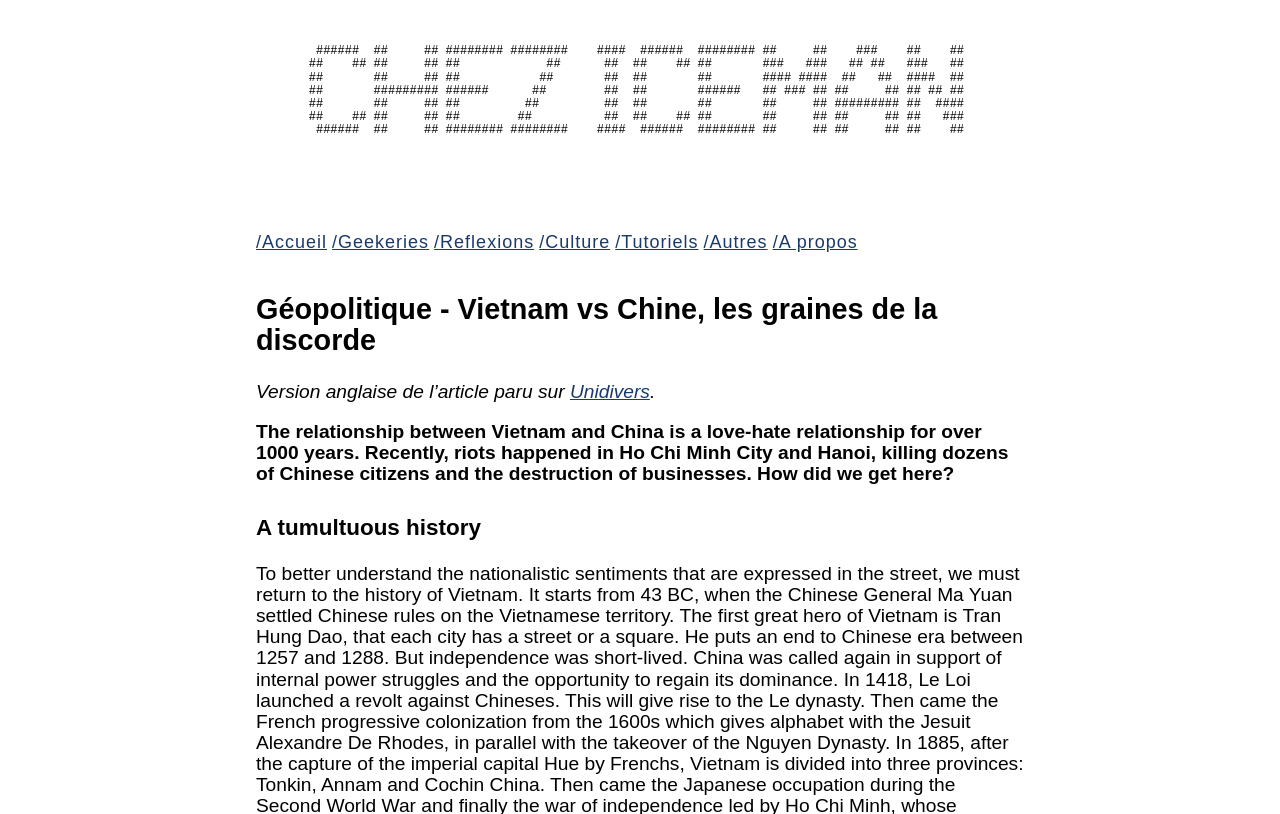Identify the bounding box coordinates of the region I need to click to complete this instruction: "go to home page".

[0.2, 0.286, 0.255, 0.31]